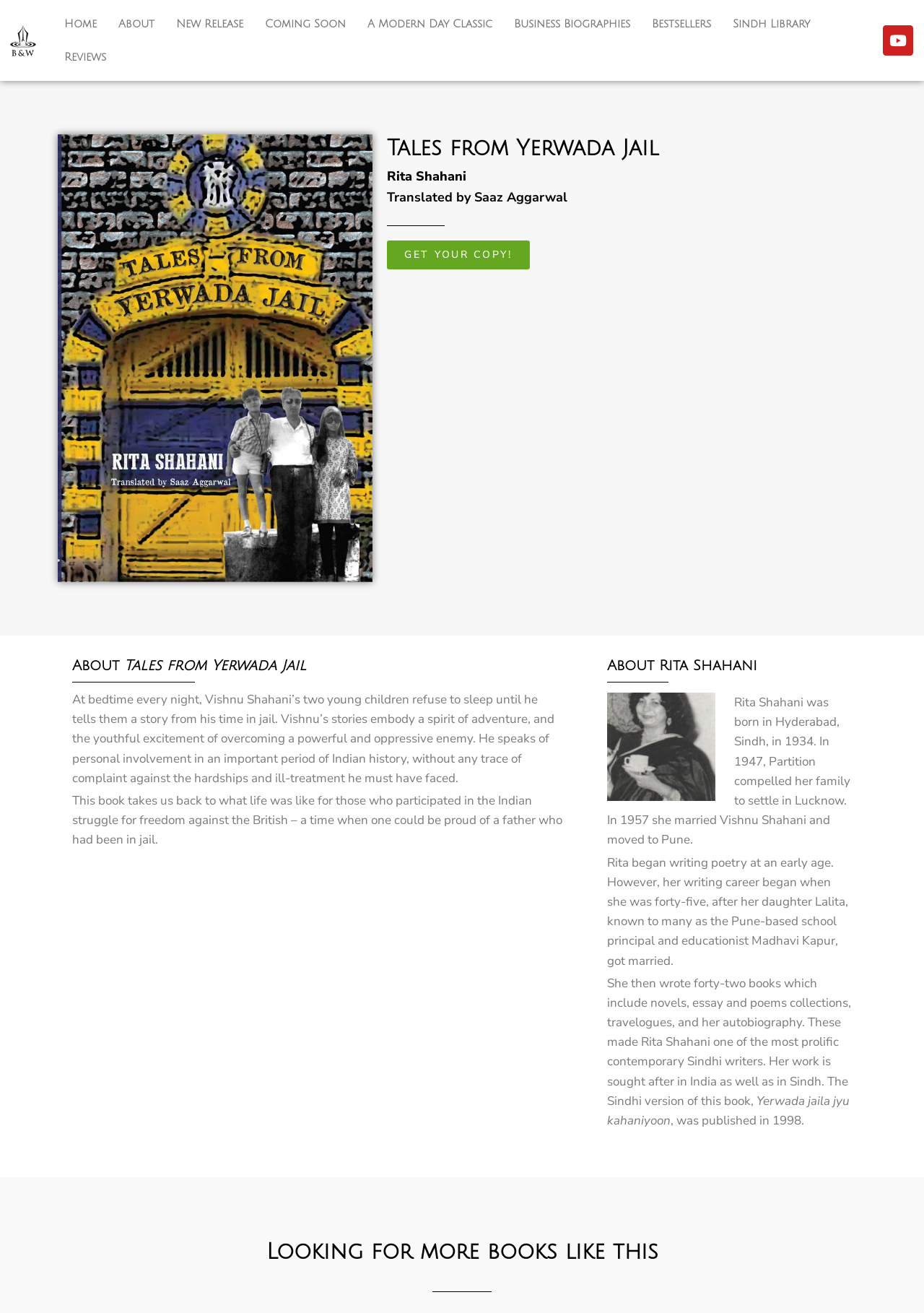Identify the bounding box coordinates of the area you need to click to perform the following instruction: "Read reviews".

[0.058, 0.031, 0.127, 0.056]